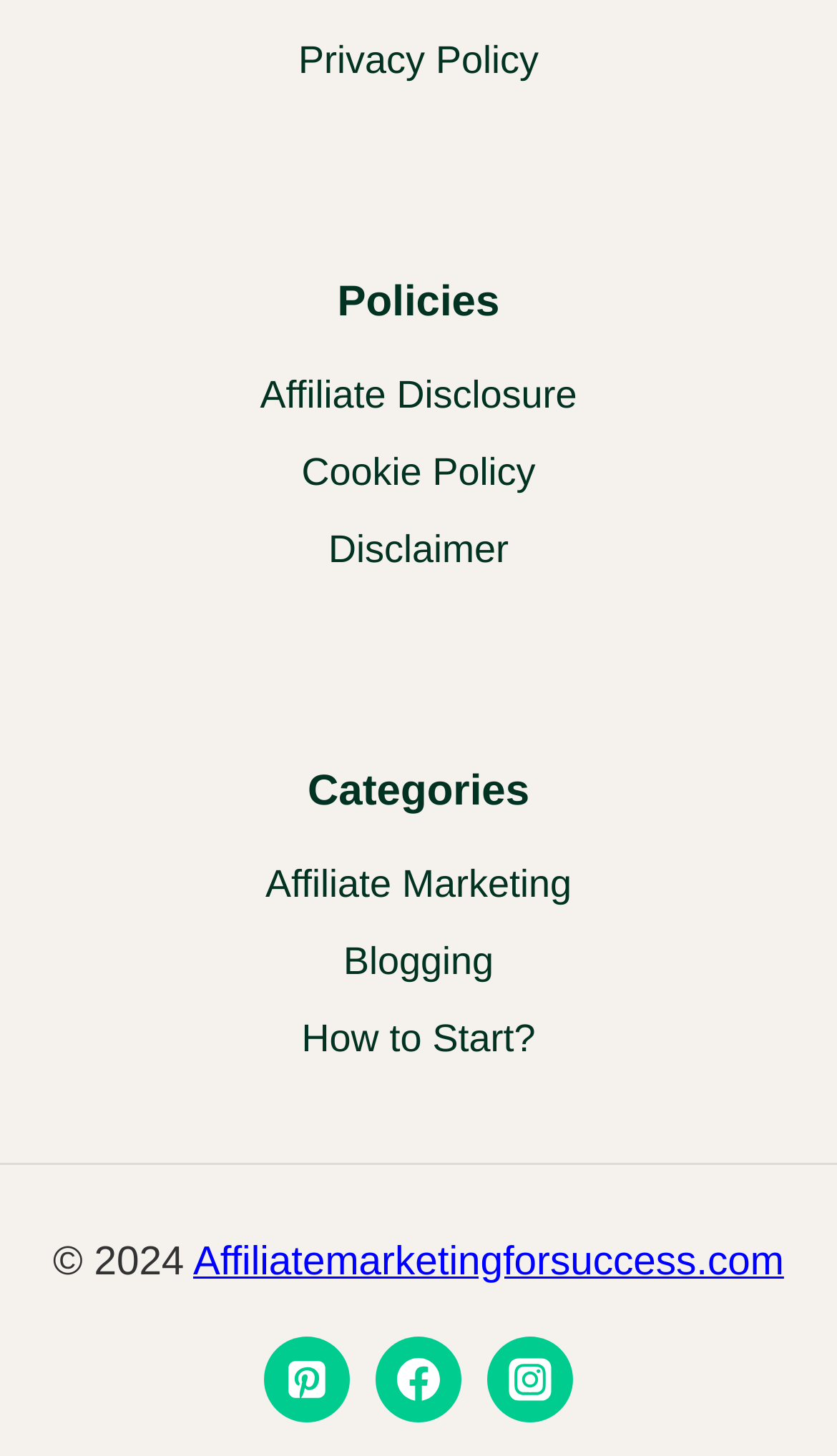How many social media links are there?
Carefully examine the image and provide a detailed answer to the question.

I counted the number of social media links by looking at the links 'Pinterest', 'Facebook', and 'Instagram' at the bottom of the webpage, each with an associated image.